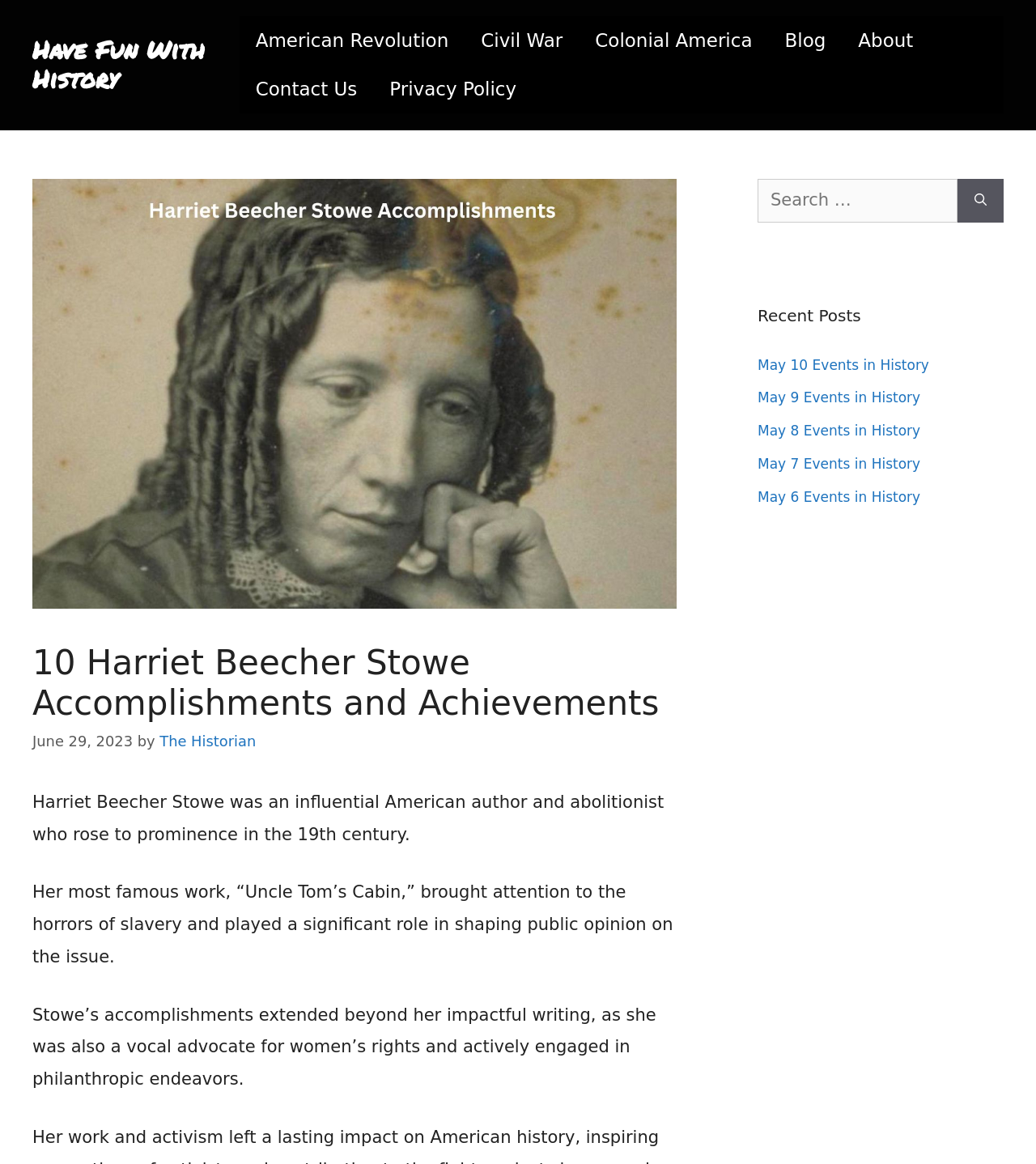Carefully observe the image and respond to the question with a detailed answer:
How many links are in the primary navigation?

I counted the number of links in the primary navigation section, which includes links to 'American Revolution', 'Civil War', 'Colonial America', 'Blog', 'About', 'Contact Us', and 'Privacy Policy'.